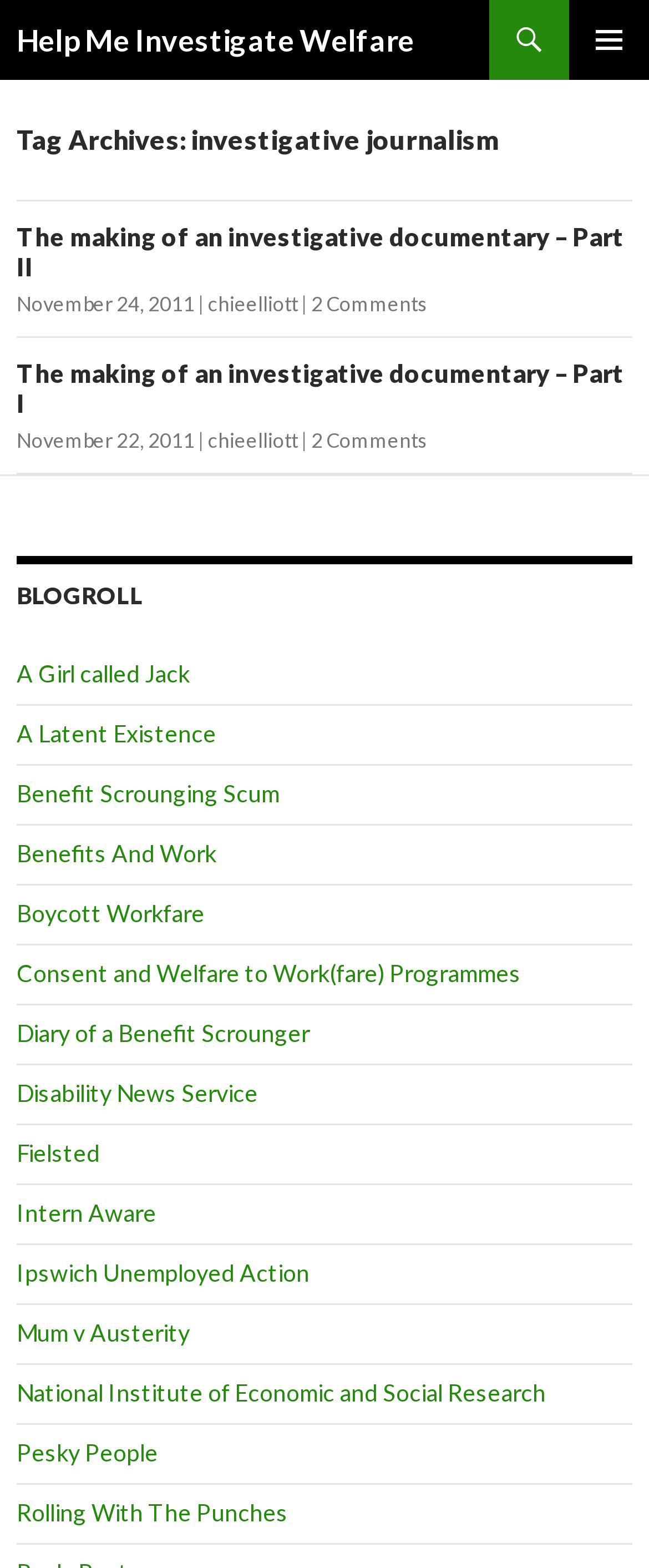Provide a short, one-word or phrase answer to the question below:
How many links are in the 'BLOGROLL' section?

15